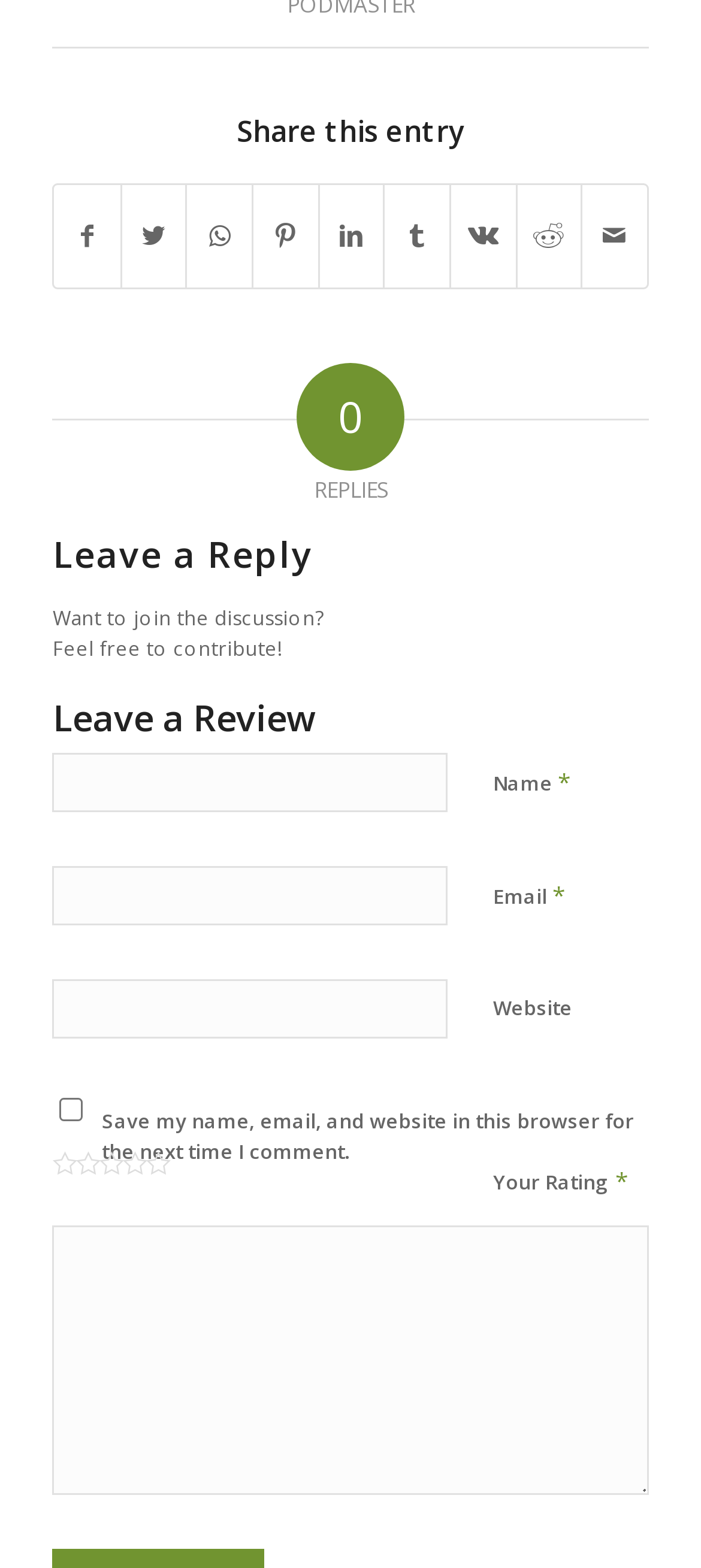Please identify the bounding box coordinates of the clickable area that will fulfill the following instruction: "Share on Facebook". The coordinates should be in the format of four float numbers between 0 and 1, i.e., [left, top, right, bottom].

[0.078, 0.118, 0.171, 0.183]